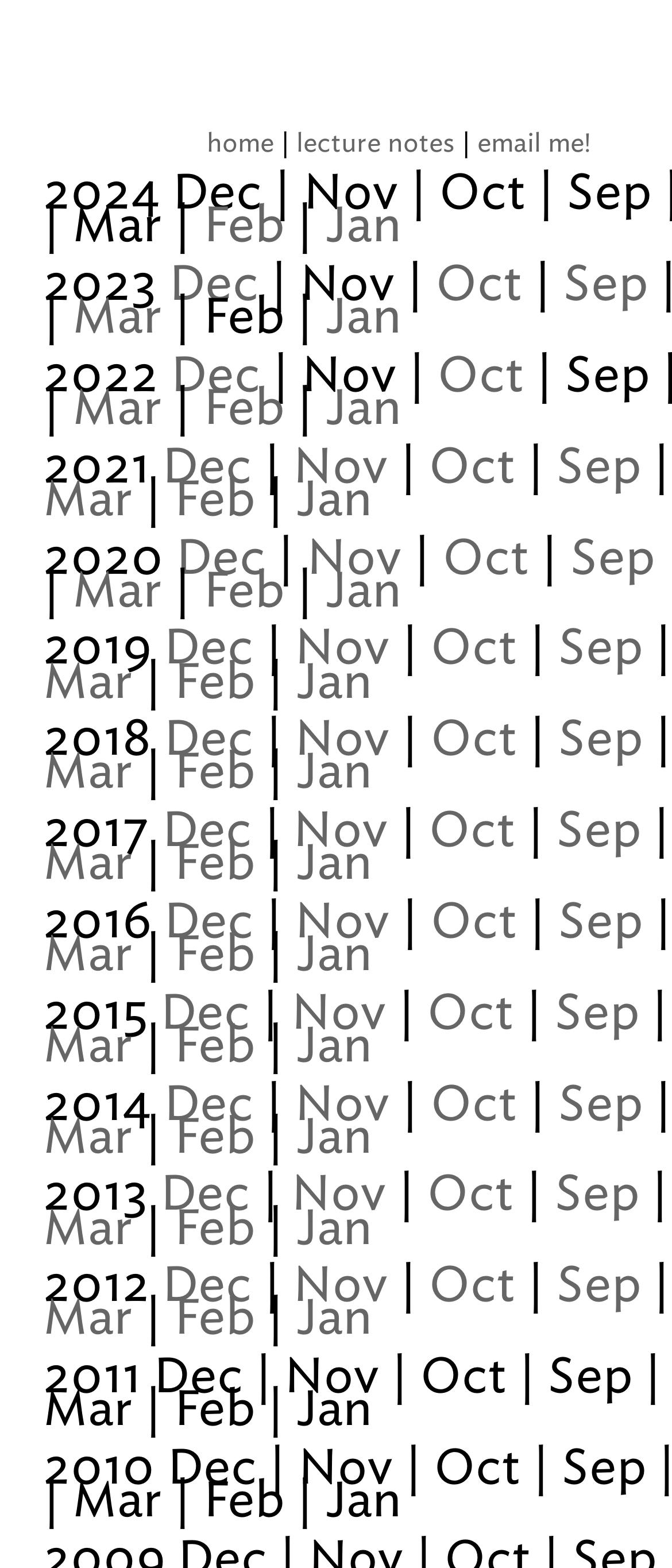Please identify the bounding box coordinates of the area I need to click to accomplish the following instruction: "email me".

[0.71, 0.081, 0.879, 0.101]